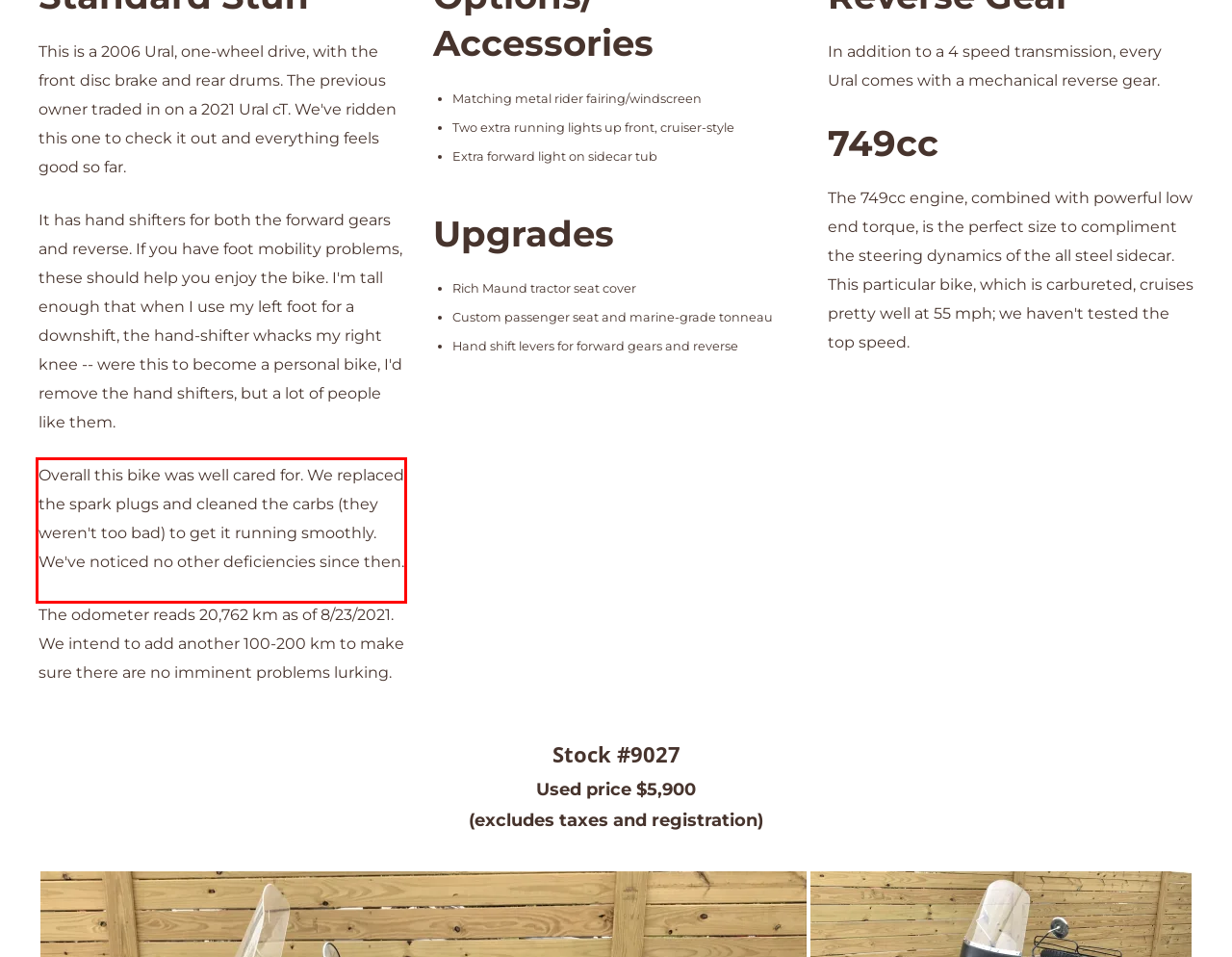Please extract the text content within the red bounding box on the webpage screenshot using OCR.

Overall this bike was well cared for. We replaced the spark plugs and cleaned the carbs (they weren't too bad) to get it running smoothly. We've noticed no other deficiencies since then.